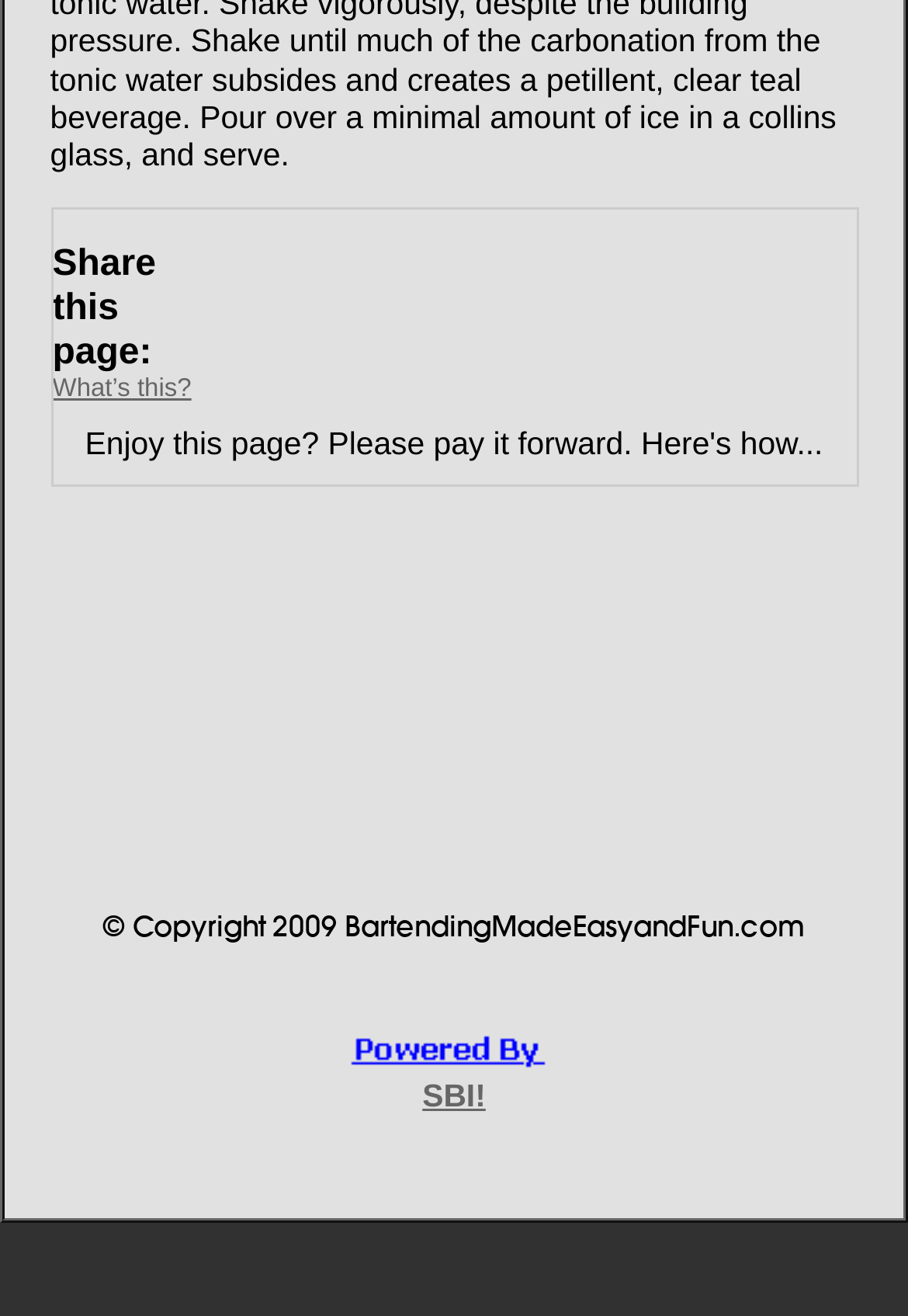What is the purpose of the disclosure triangle?
Provide a short answer using one word or a brief phrase based on the image.

To expand or collapse content